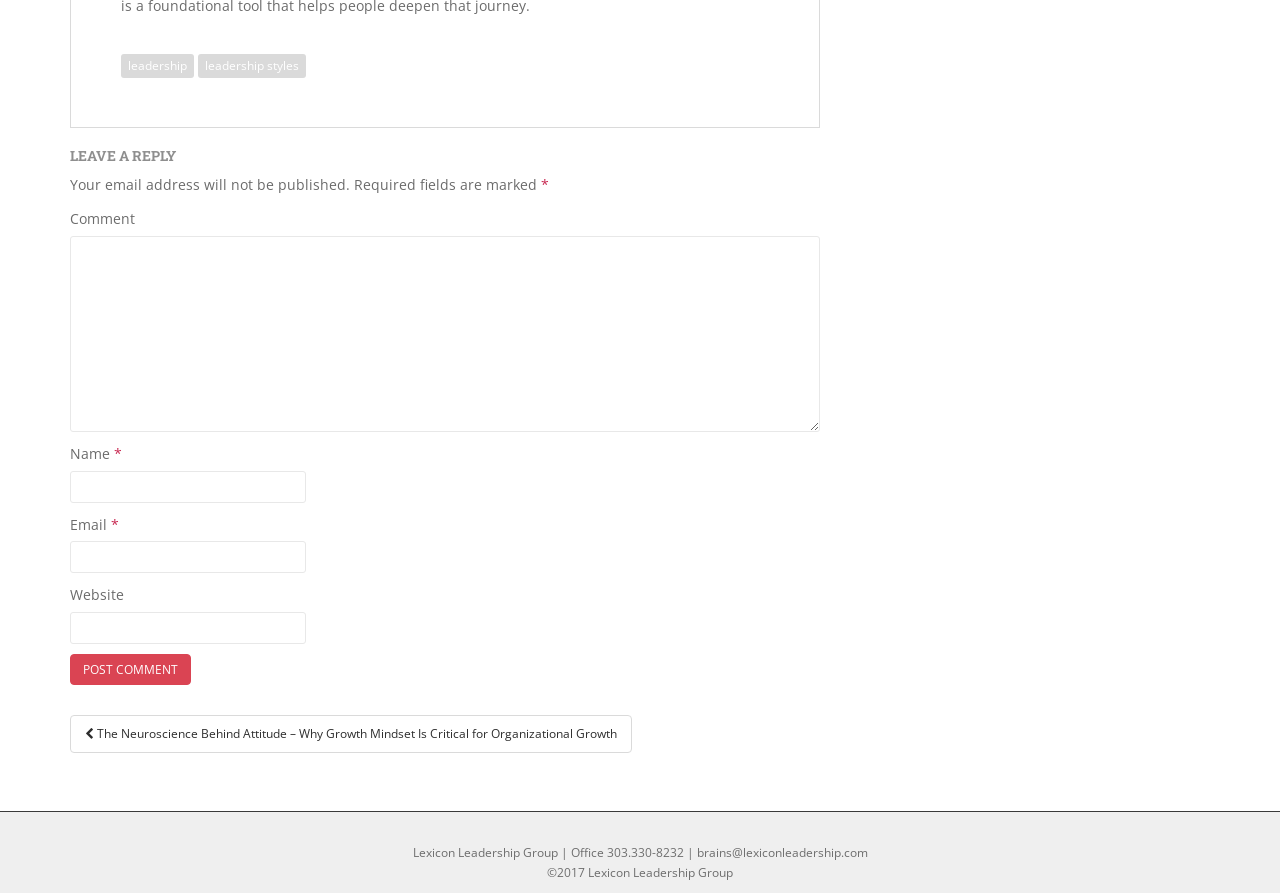Please find the bounding box coordinates of the element that you should click to achieve the following instruction: "visit the leadership page". The coordinates should be presented as four float numbers between 0 and 1: [left, top, right, bottom].

[0.095, 0.06, 0.152, 0.087]